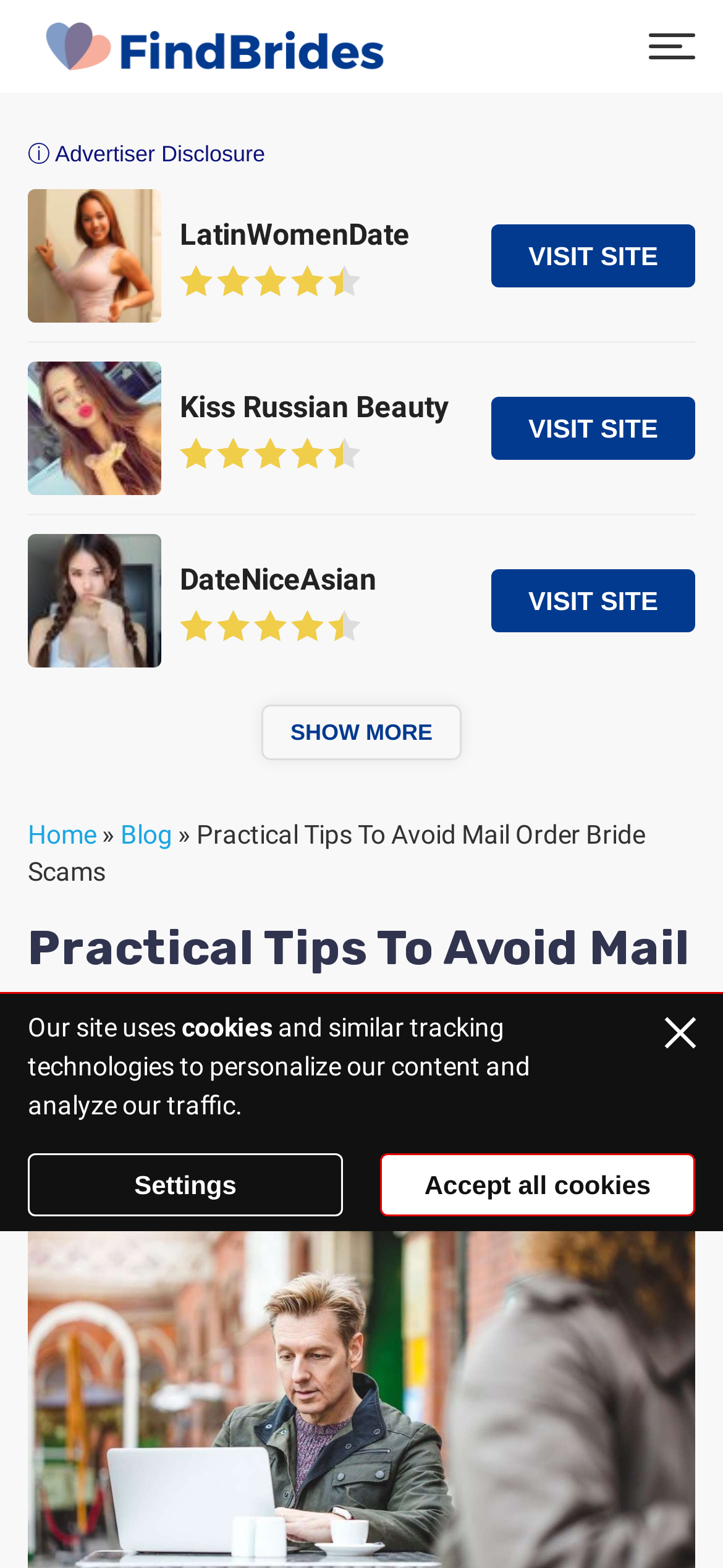Return the bounding box coordinates of the UI element that corresponds to this description: "Visit Site". The coordinates must be given as four float numbers in the range of 0 and 1, [left, top, right, bottom].

[0.679, 0.363, 0.962, 0.403]